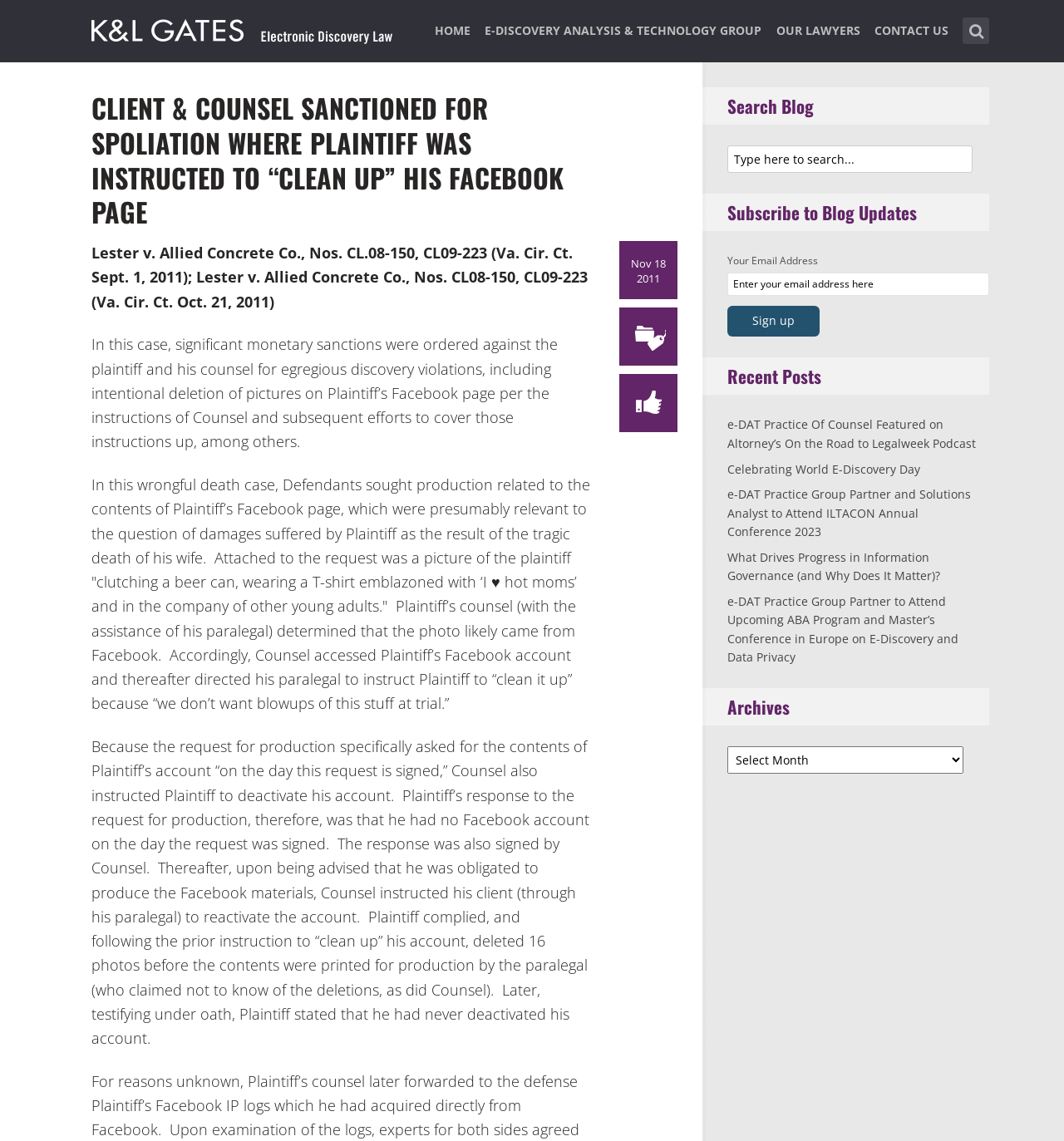Please provide the bounding box coordinates in the format (top-left x, top-left y, bottom-right x, bottom-right y). Remember, all values are floating point numbers between 0 and 1. What is the bounding box coordinate of the region described as: www.dent.umich.edu

None